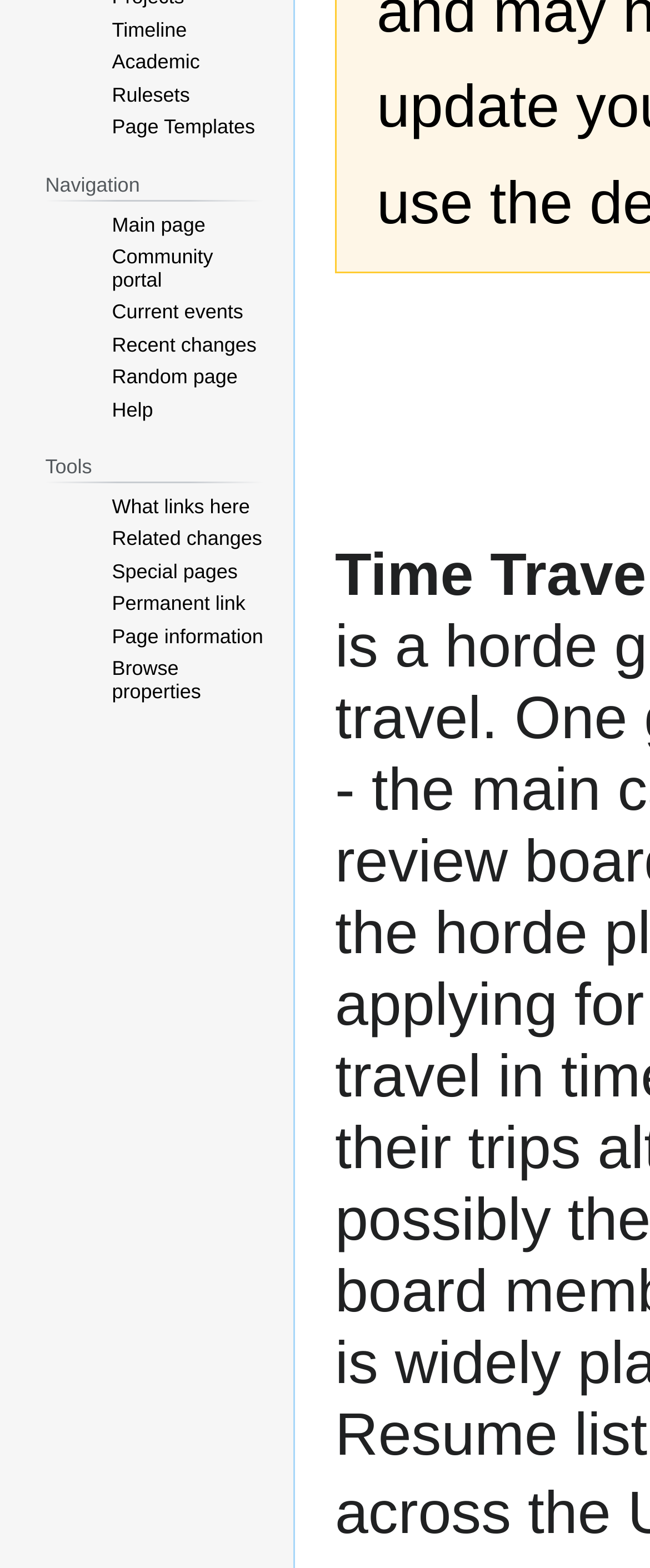Predict the bounding box for the UI component with the following description: "What links here".

[0.172, 0.316, 0.384, 0.33]